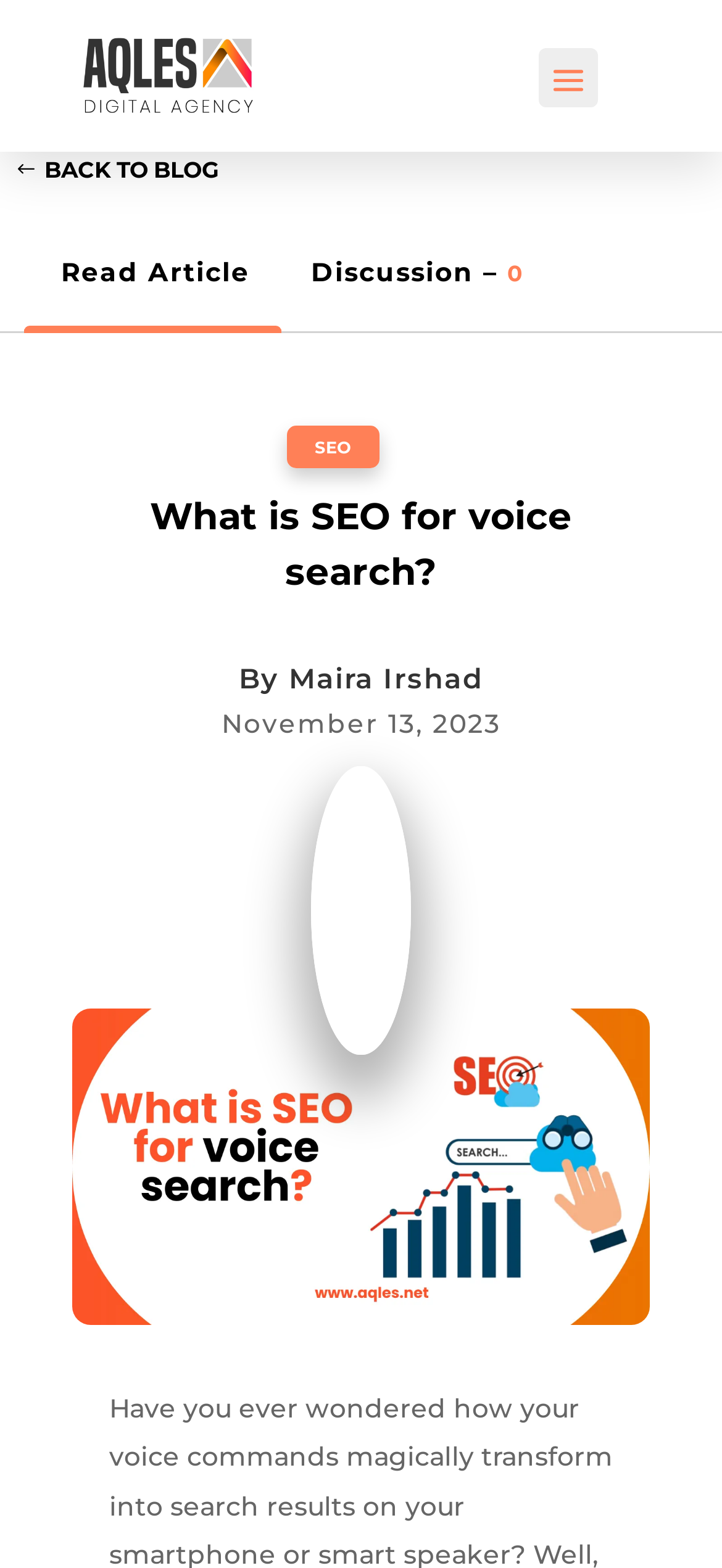Is there an image on the webpage?
Answer briefly with a single word or phrase based on the image.

Yes